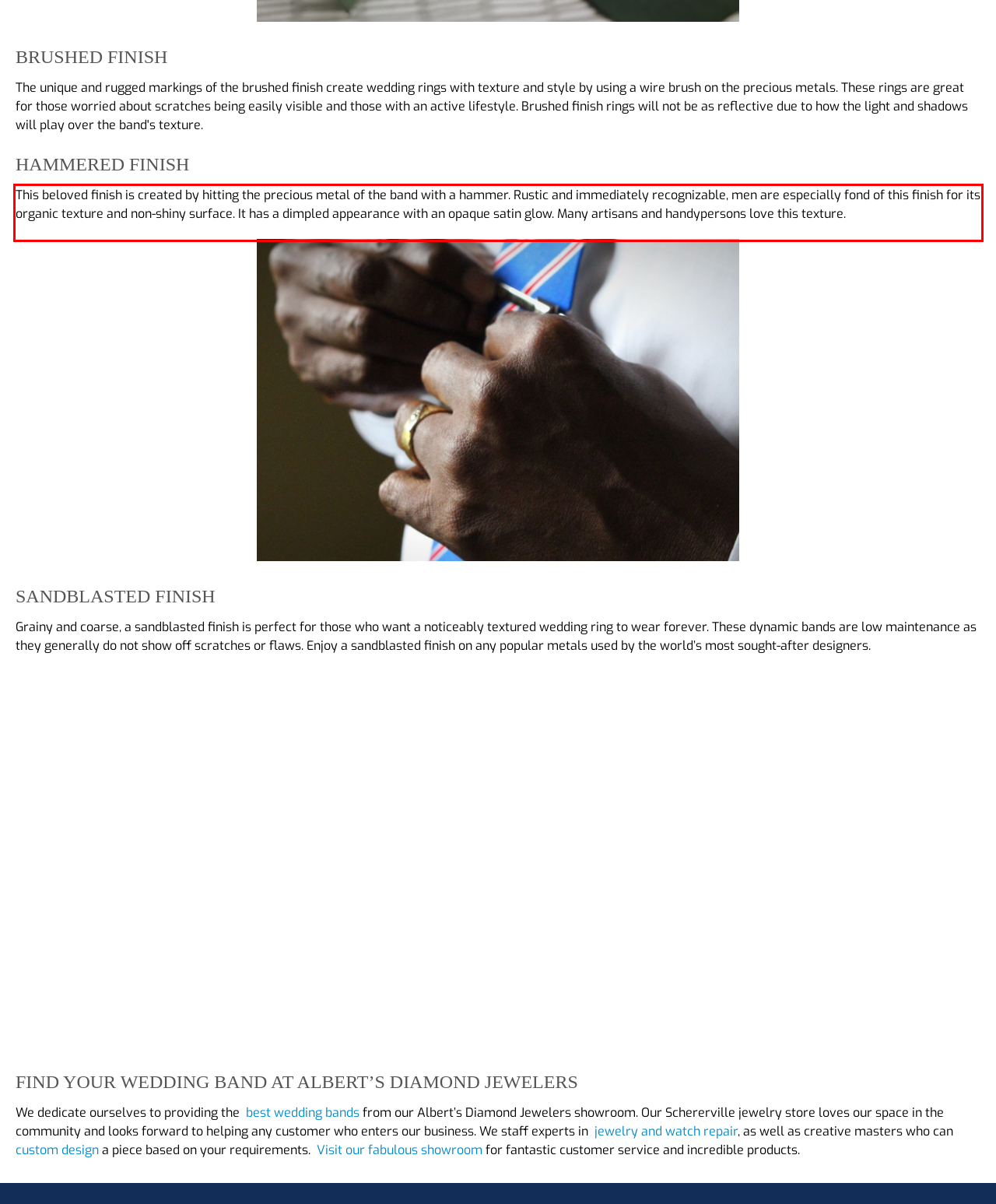In the given screenshot, locate the red bounding box and extract the text content from within it.

This beloved finish is created by hitting the precious metal of the band with a hammer. Rustic and immediately recognizable, men are especially fond of this finish for its organic texture and non-shiny surface. It has a dimpled appearance with an opaque satin glow. Many artisans and handypersons love this texture.